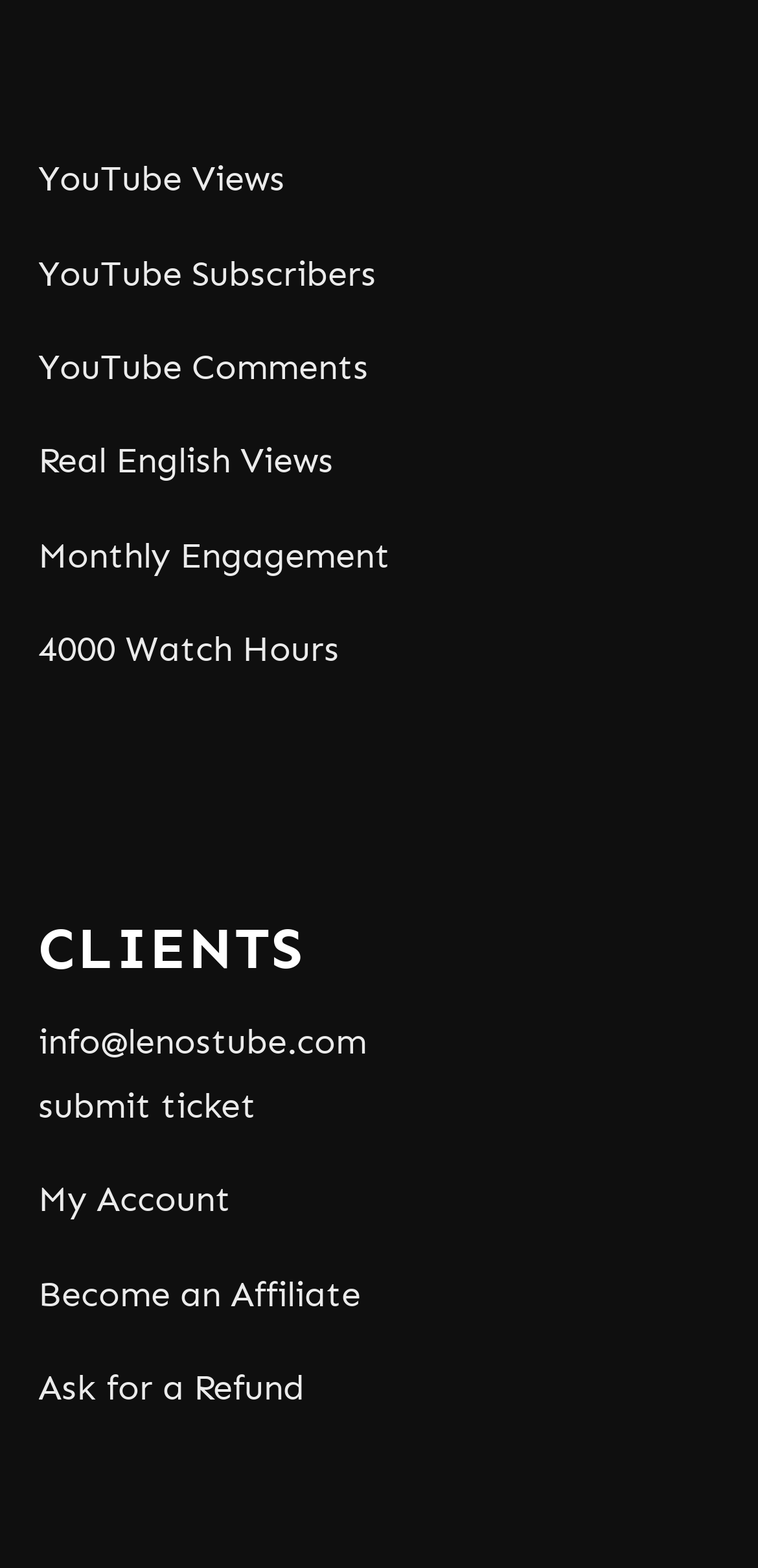Identify the bounding box coordinates of the section that should be clicked to achieve the task described: "Access My Account".

[0.05, 0.755, 0.304, 0.778]